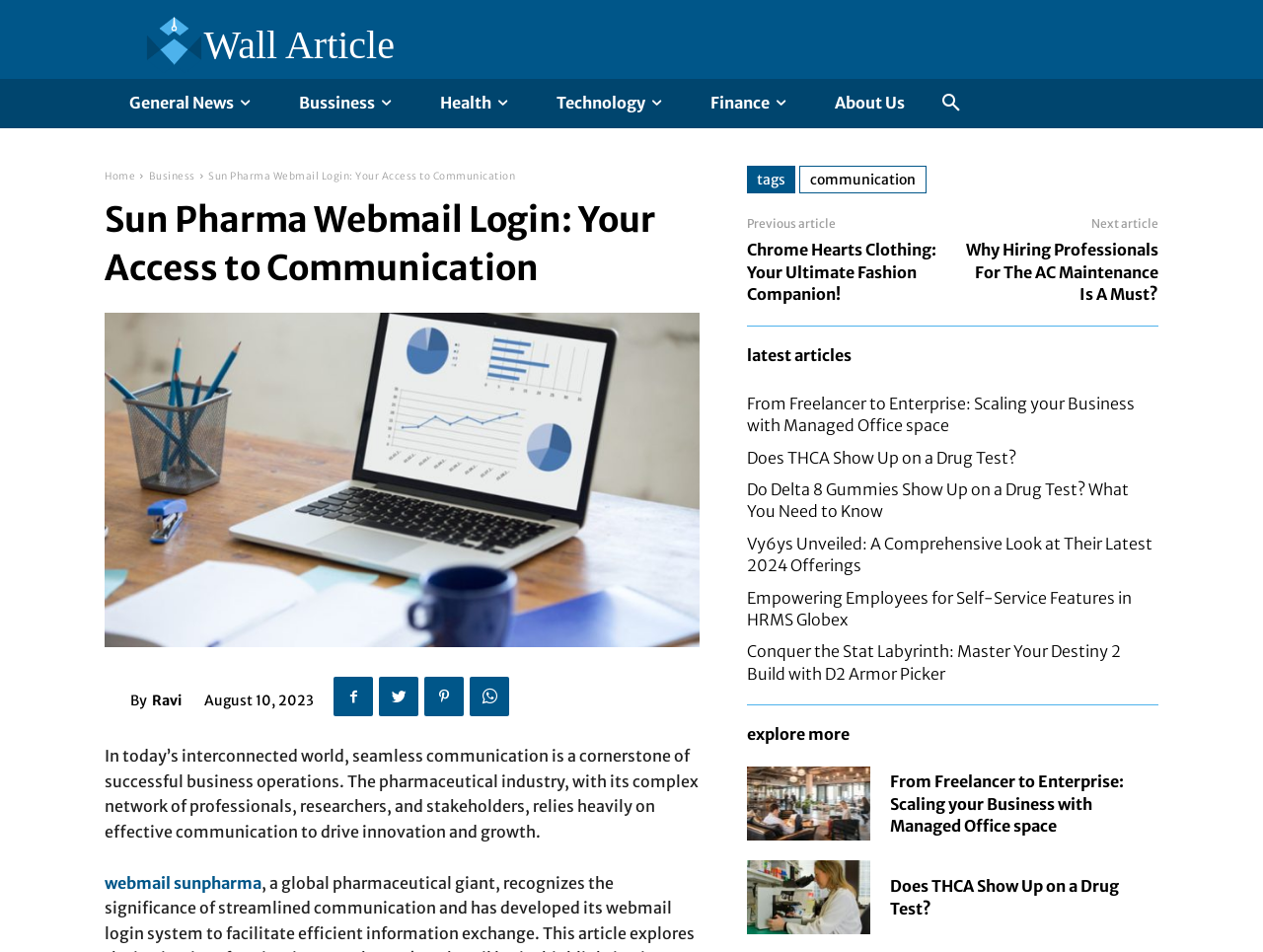Pinpoint the bounding box coordinates of the clickable element to carry out the following instruction: "Check the news about business."

[0.118, 0.178, 0.154, 0.191]